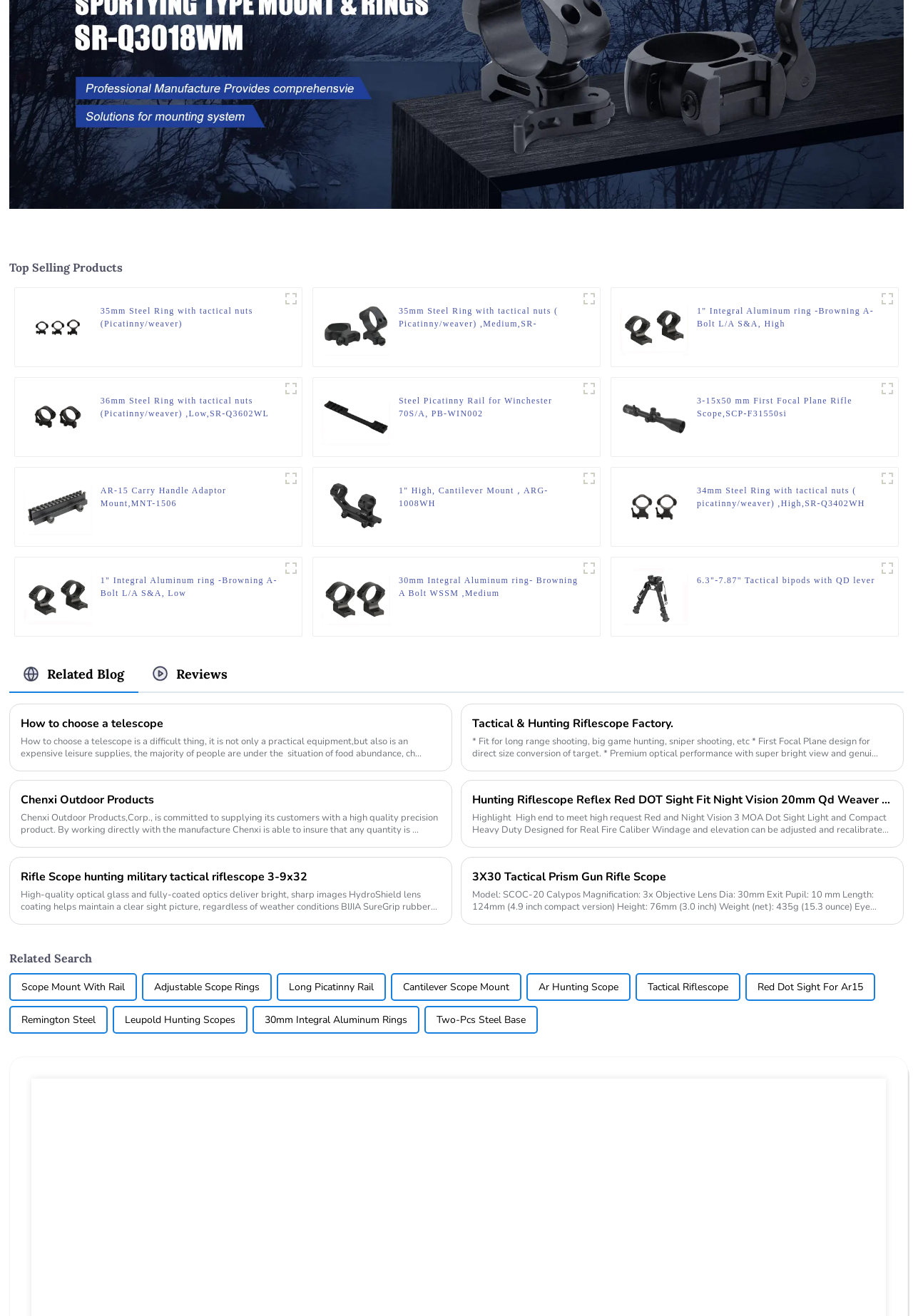Observe the image and answer the following question in detail: How many links are associated with each product?

Each product has two links associated with it, one for the product image and one for the product name. These links are represented by the 'a' elements inside the figure elements.